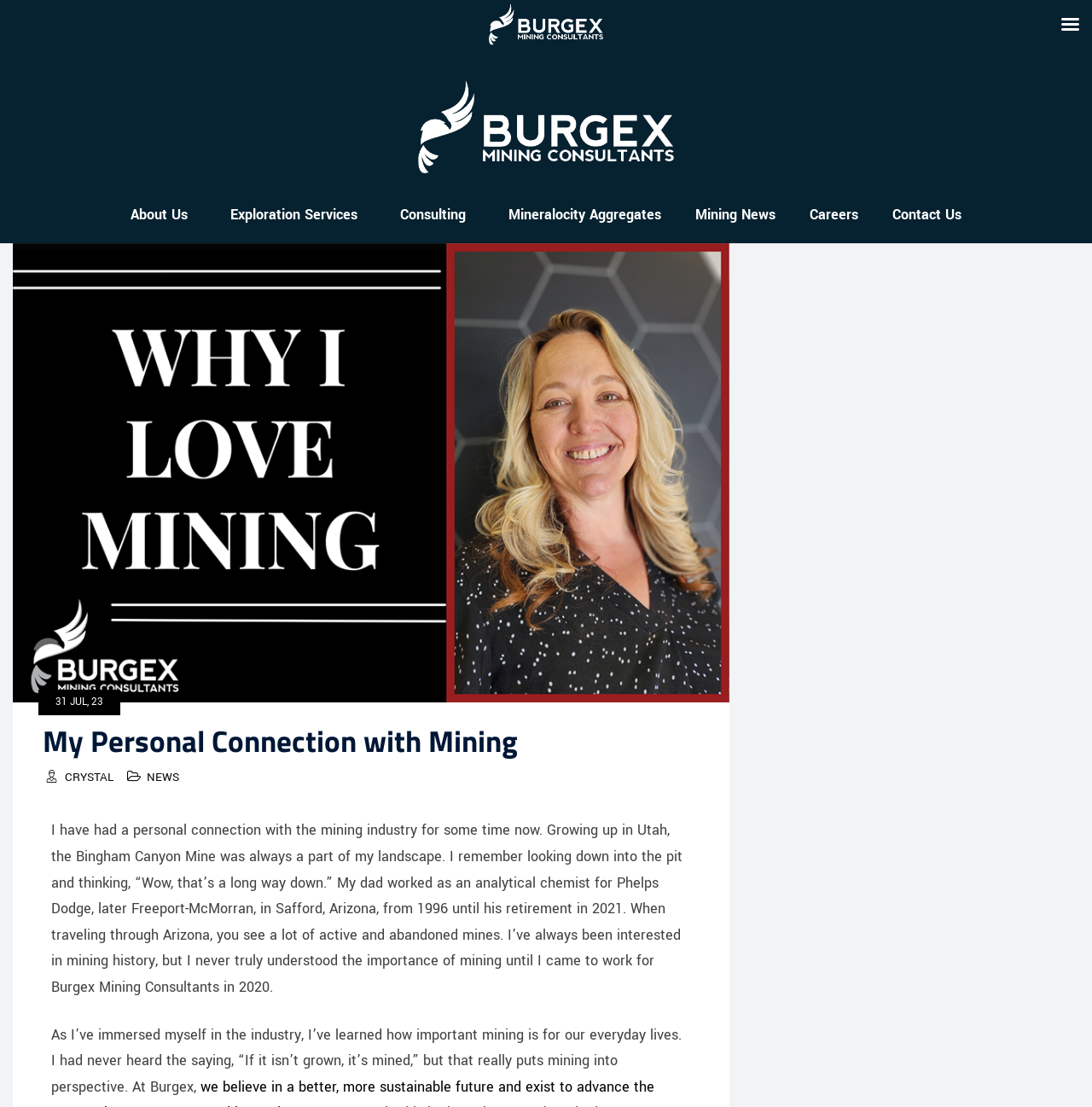Find the bounding box coordinates of the element to click in order to complete this instruction: "Click the 'CRYSTAL' link". The bounding box coordinates must be four float numbers between 0 and 1, denoted as [left, top, right, bottom].

[0.039, 0.695, 0.104, 0.709]